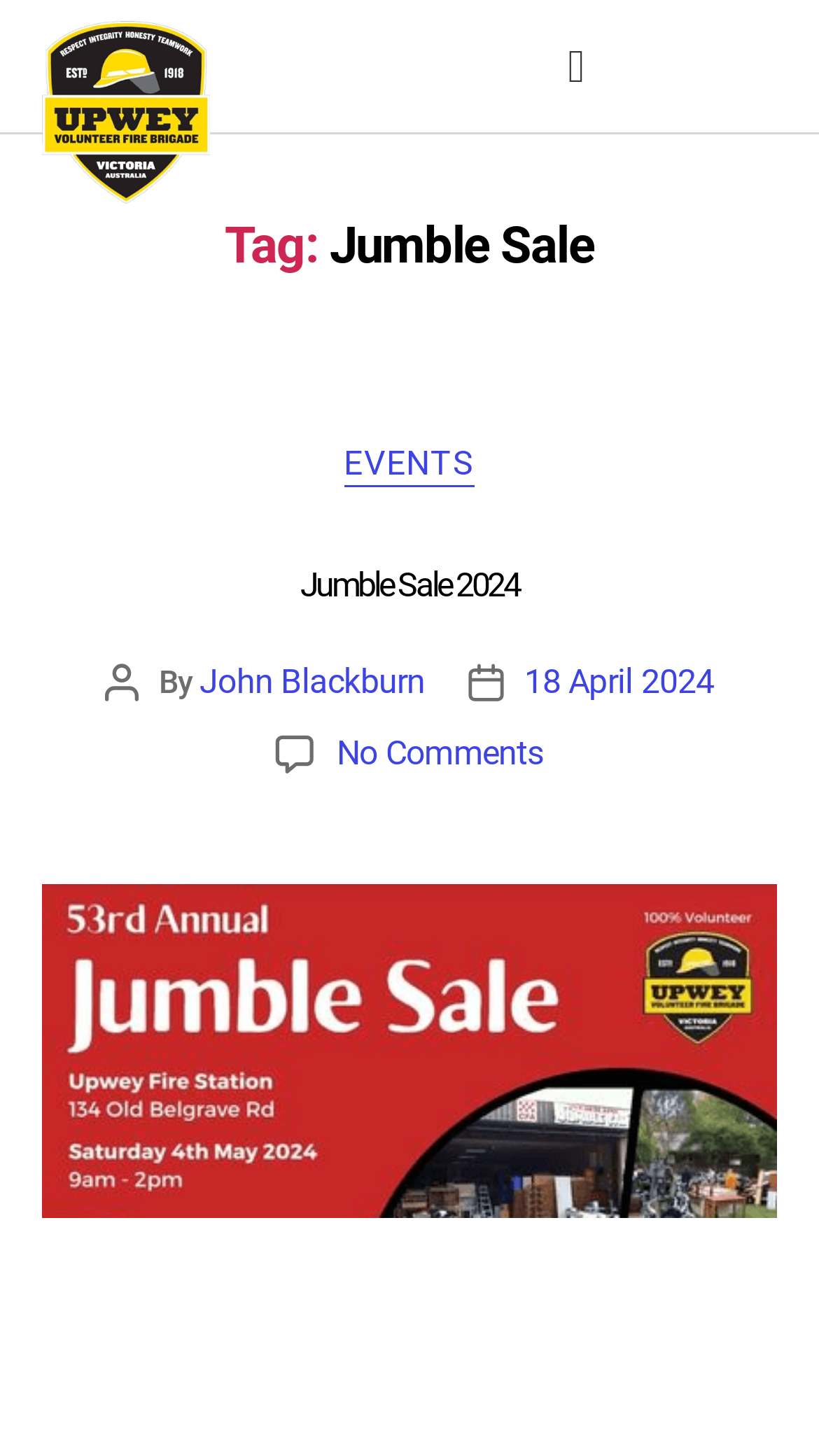Who wrote the post about Jumble Sale 2024?
Please answer the question with as much detail and depth as you can.

I found the answer by examining the link element with the text 'John Blackburn' which is a child element of the HeaderAsNonLandmark element. This link is likely to be the author of the post about Jumble Sale 2024.